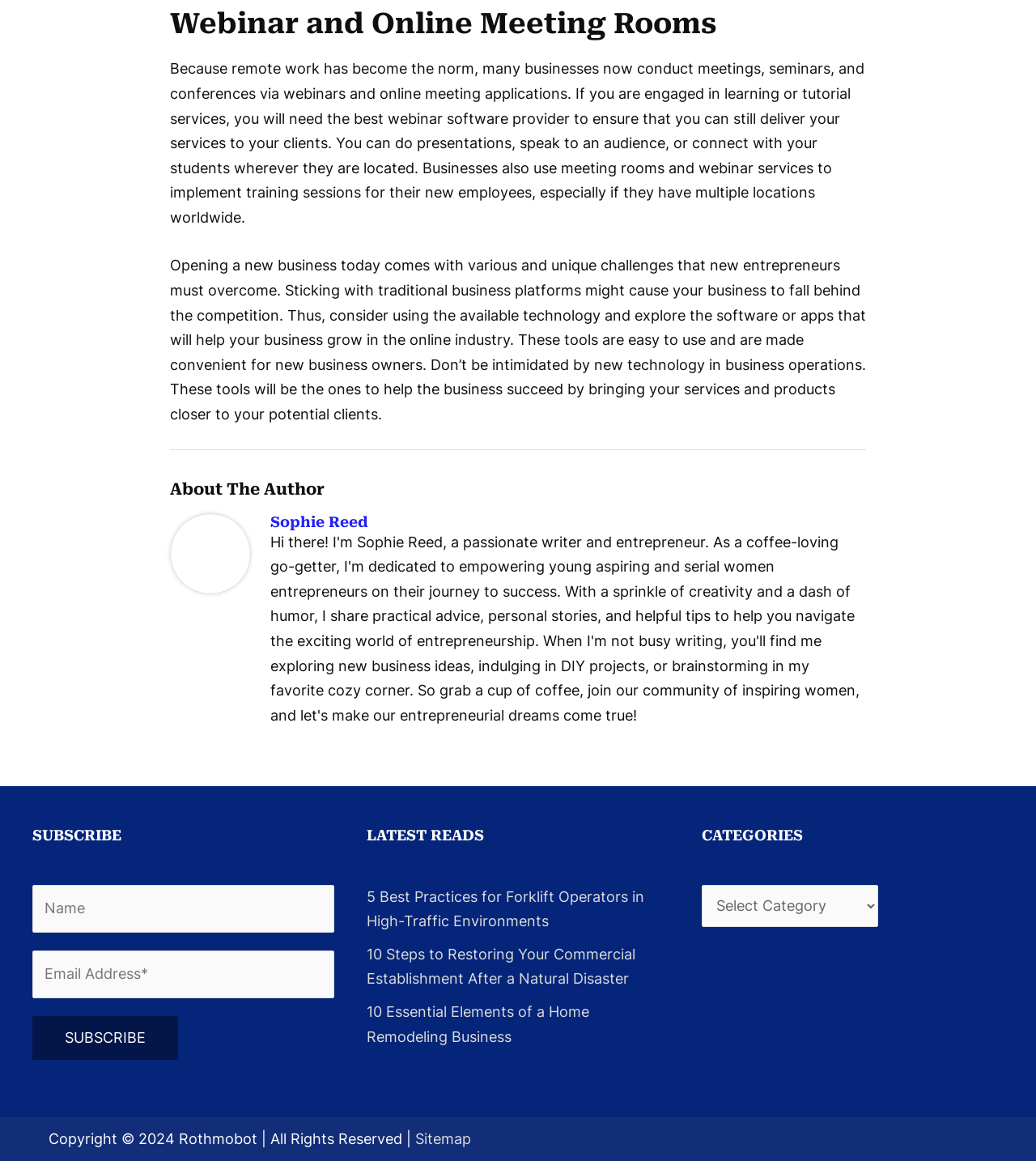Please identify the bounding box coordinates of the region to click in order to complete the task: "Read the latest article '5 Best Practices for Forklift Operators in High-Traffic Environments'". The coordinates must be four float numbers between 0 and 1, specified as [left, top, right, bottom].

[0.354, 0.765, 0.622, 0.801]